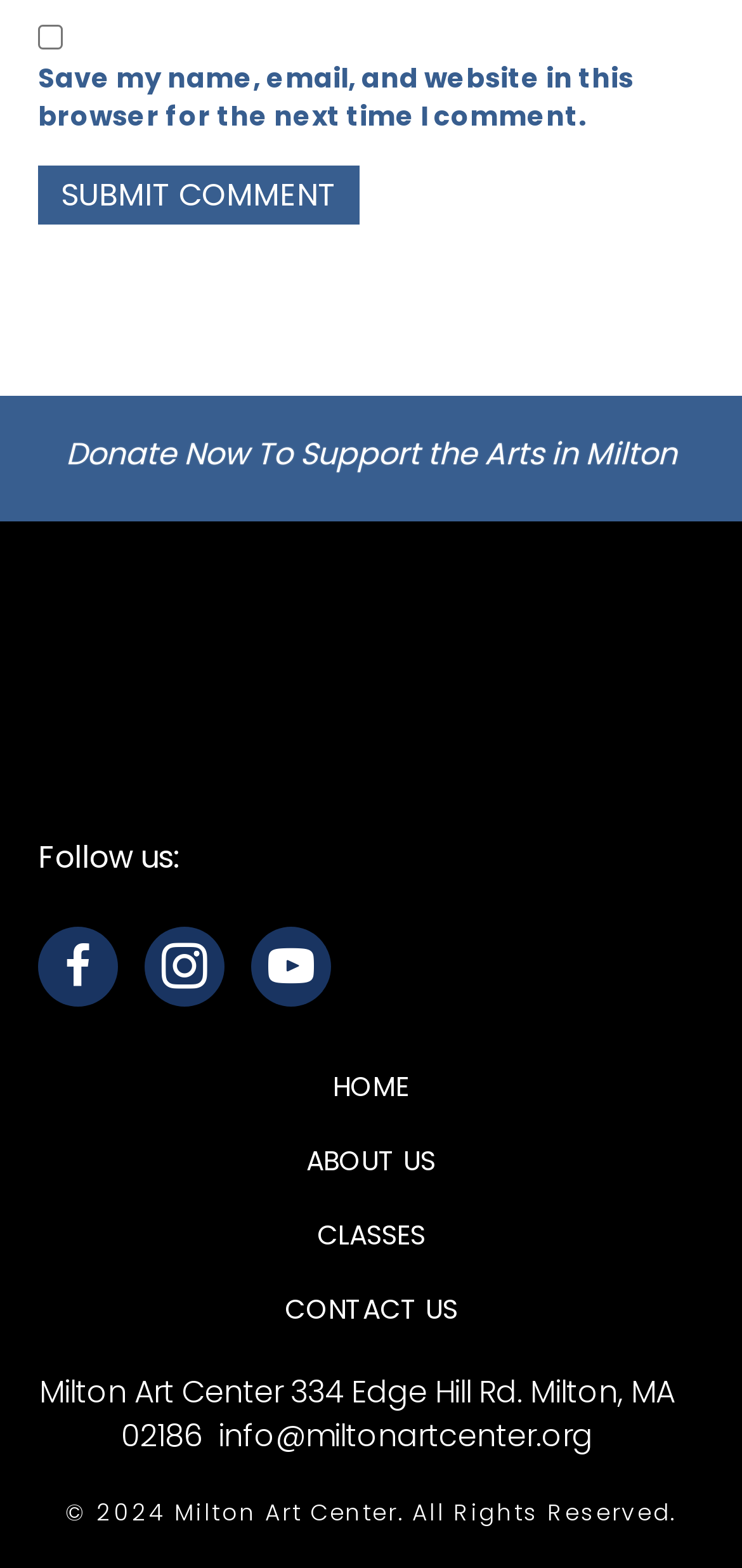Provide a single word or phrase to answer the given question: 
What is the copyright year of the webpage?

2024